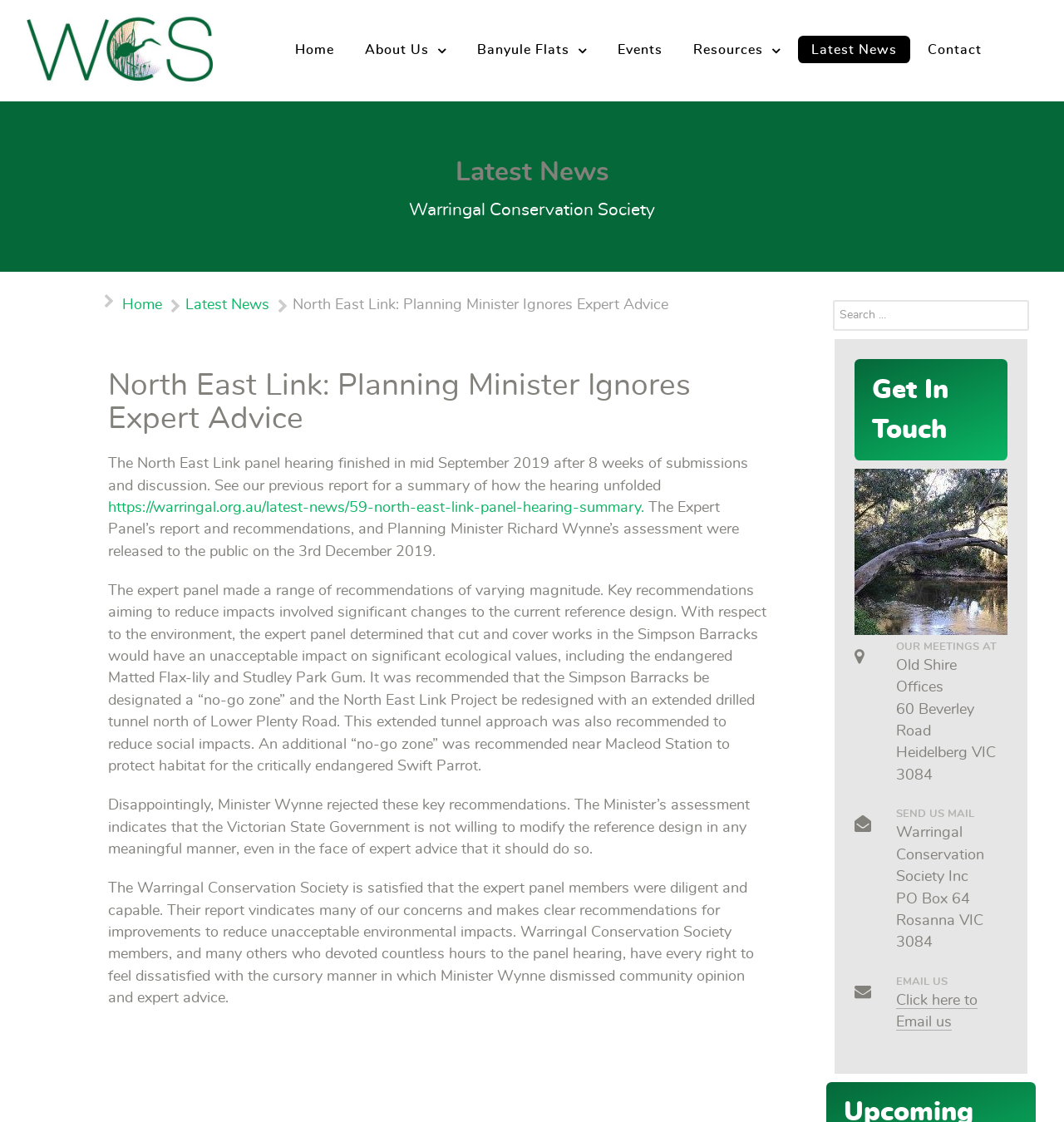Locate the bounding box coordinates of the clickable element to fulfill the following instruction: "Click on Home". Provide the coordinates as four float numbers between 0 and 1 in the format [left, top, right, bottom].

[0.265, 0.032, 0.327, 0.057]